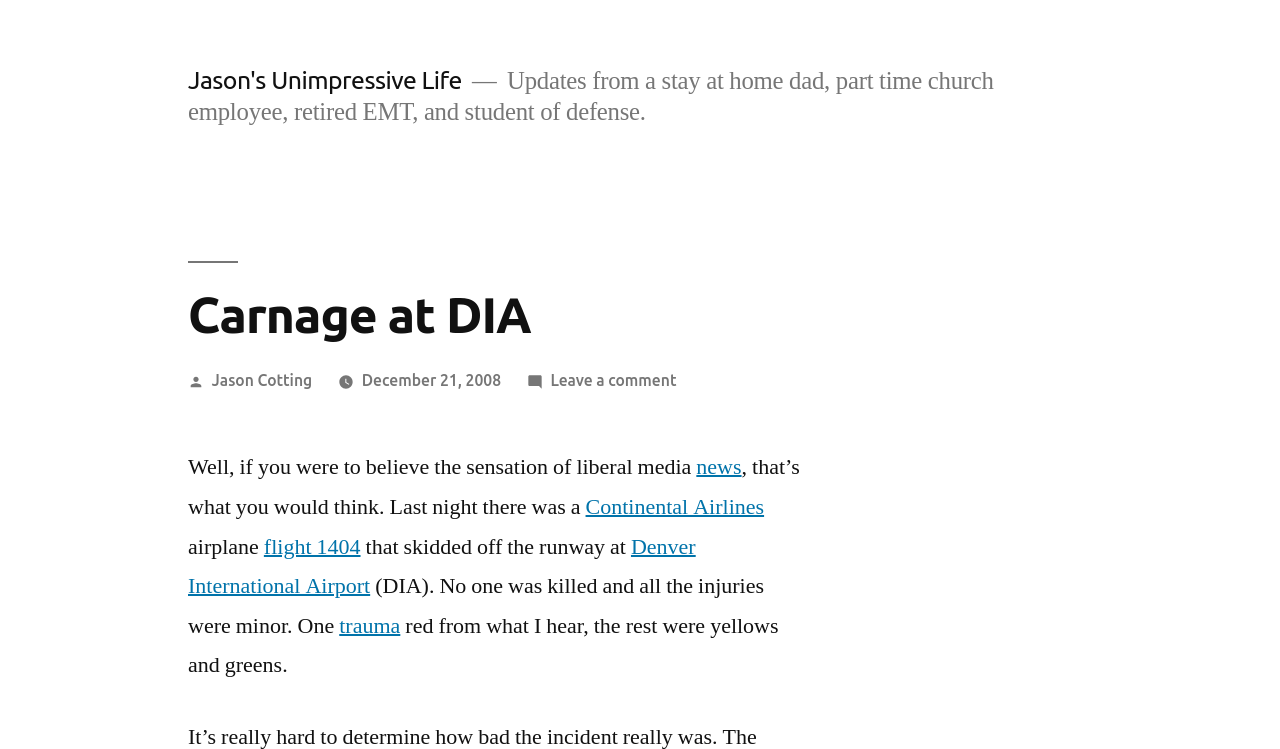Please determine the bounding box coordinates for the element with the description: "Continental Airlines".

[0.457, 0.658, 0.597, 0.696]